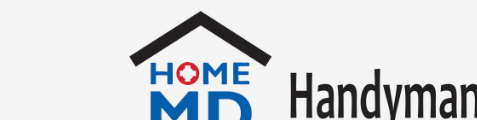What is the focus of 'Home MD Handyman Services'?
Answer with a single word or short phrase according to what you see in the image.

Home improvement